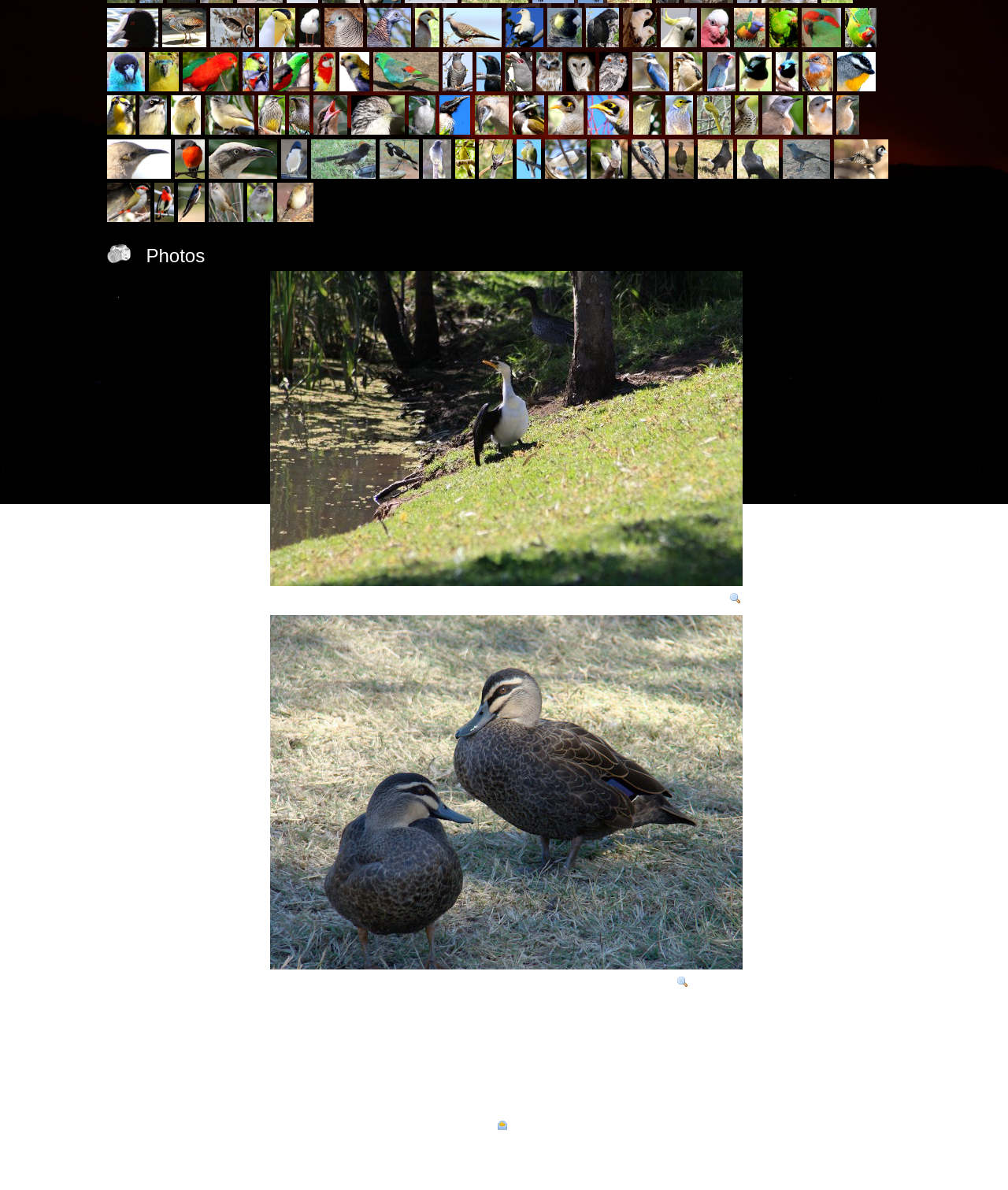Determine the bounding box coordinates (top-left x, top-left y, bottom-right x, bottom-right y) of the UI element described in the following text: title="Australian (Clamorous) Reed-Warbler (Acrocephalus australis)"

[0.207, 0.176, 0.242, 0.189]